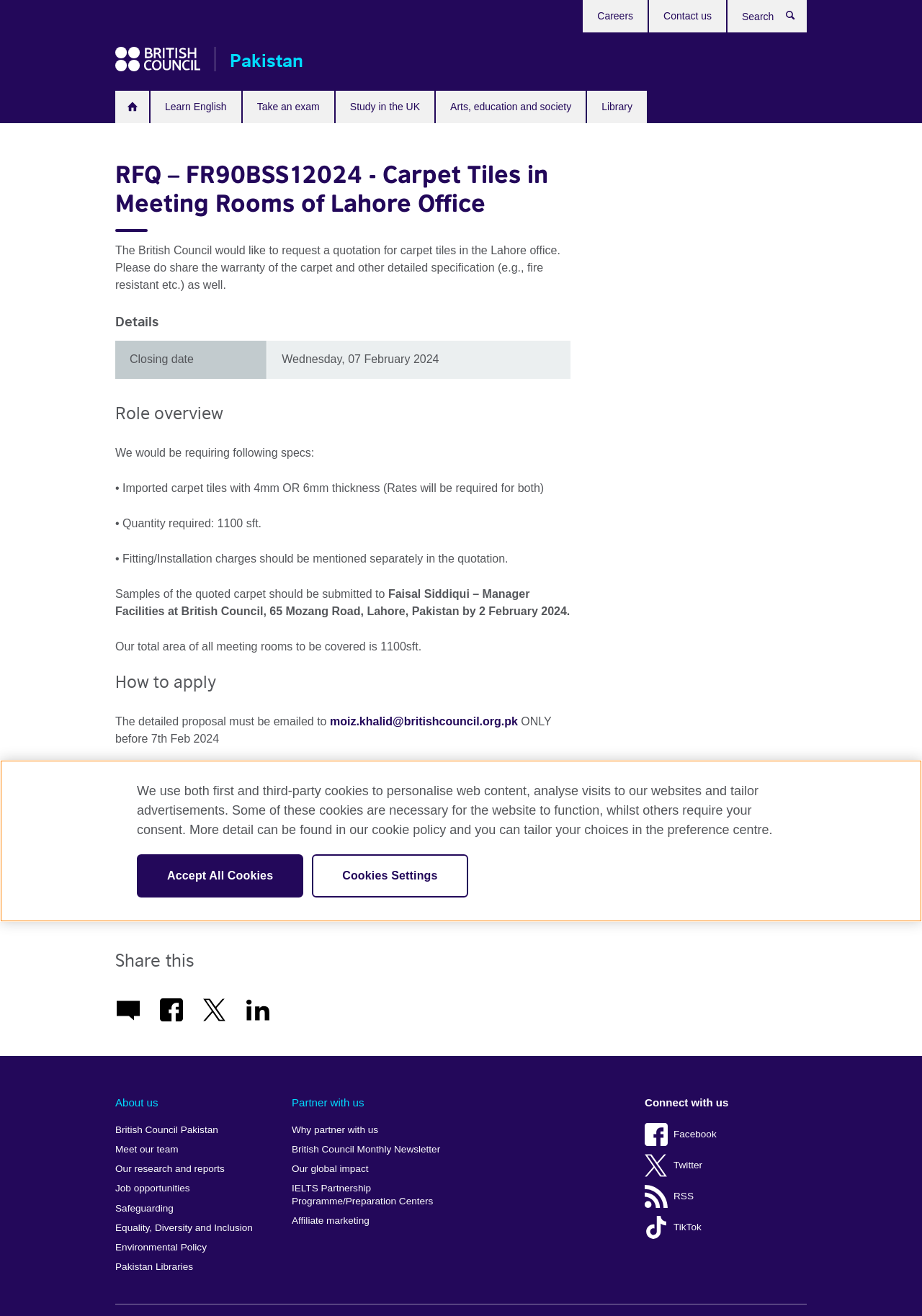Use a single word or phrase to answer the question:
Where should the samples of quoted carpet be submitted?

Faisal Siddiqui's office